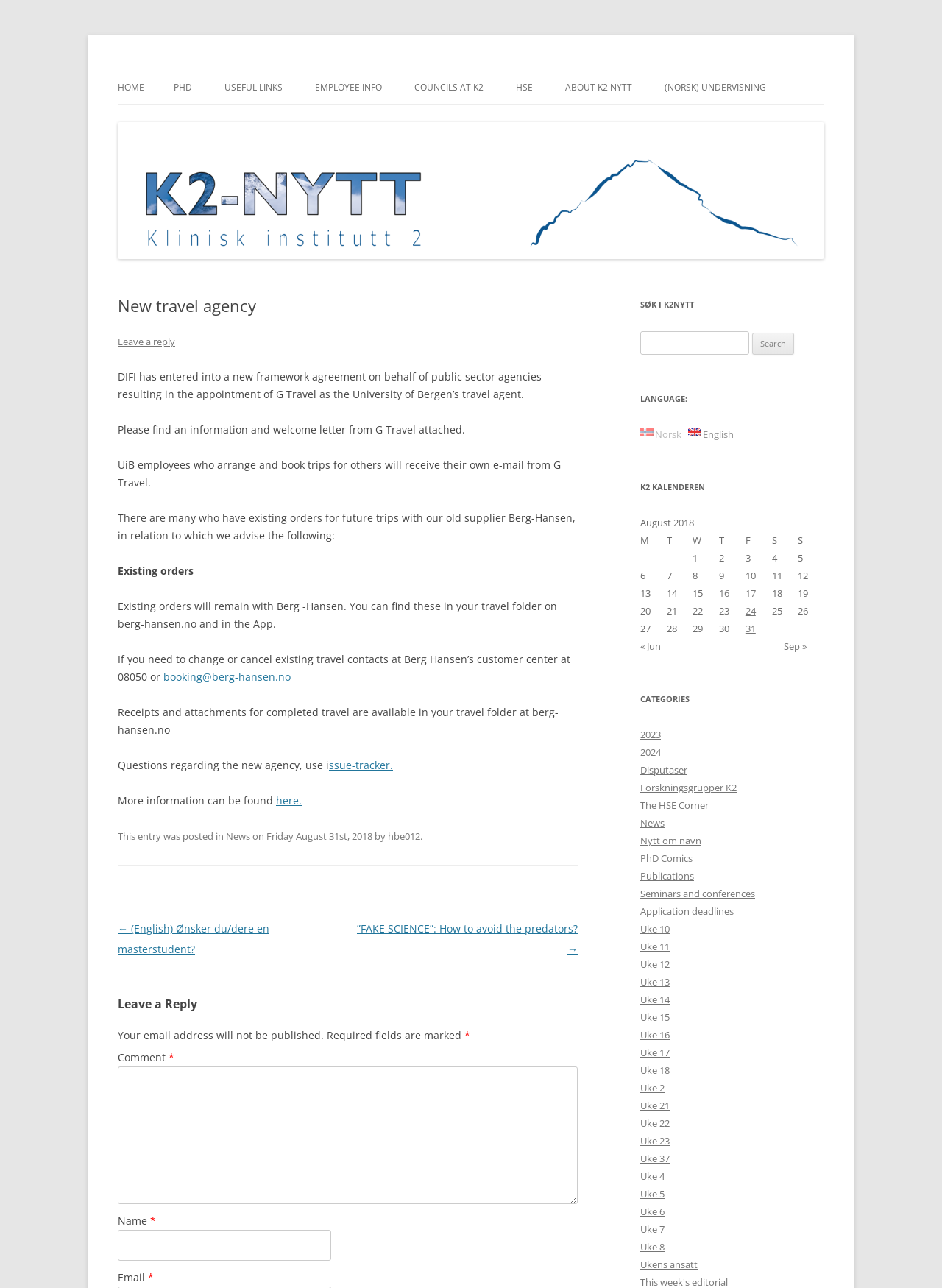How many links are available in the 'Post navigation' section?
Based on the image, please offer an in-depth response to the question.

The 'Post navigation' section contains two links, one pointing to a previous post and another pointing to a next post, allowing users to navigate through the blog posts.